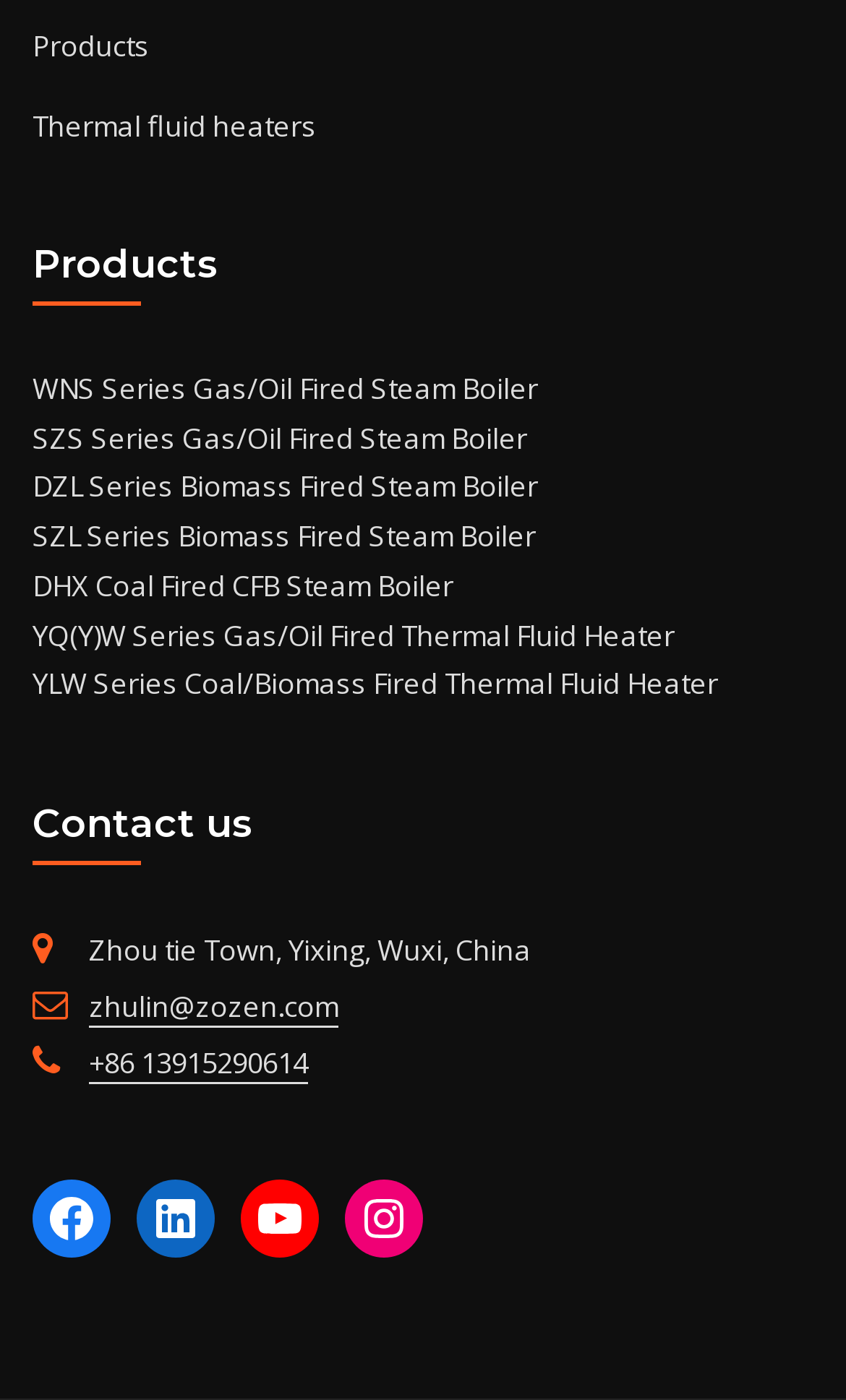Please determine the bounding box coordinates for the UI element described here. Use the format (top-left x, top-left y, bottom-right x, bottom-right y) with values bounded between 0 and 1: zhulin@zozen.com

[0.105, 0.705, 0.4, 0.733]